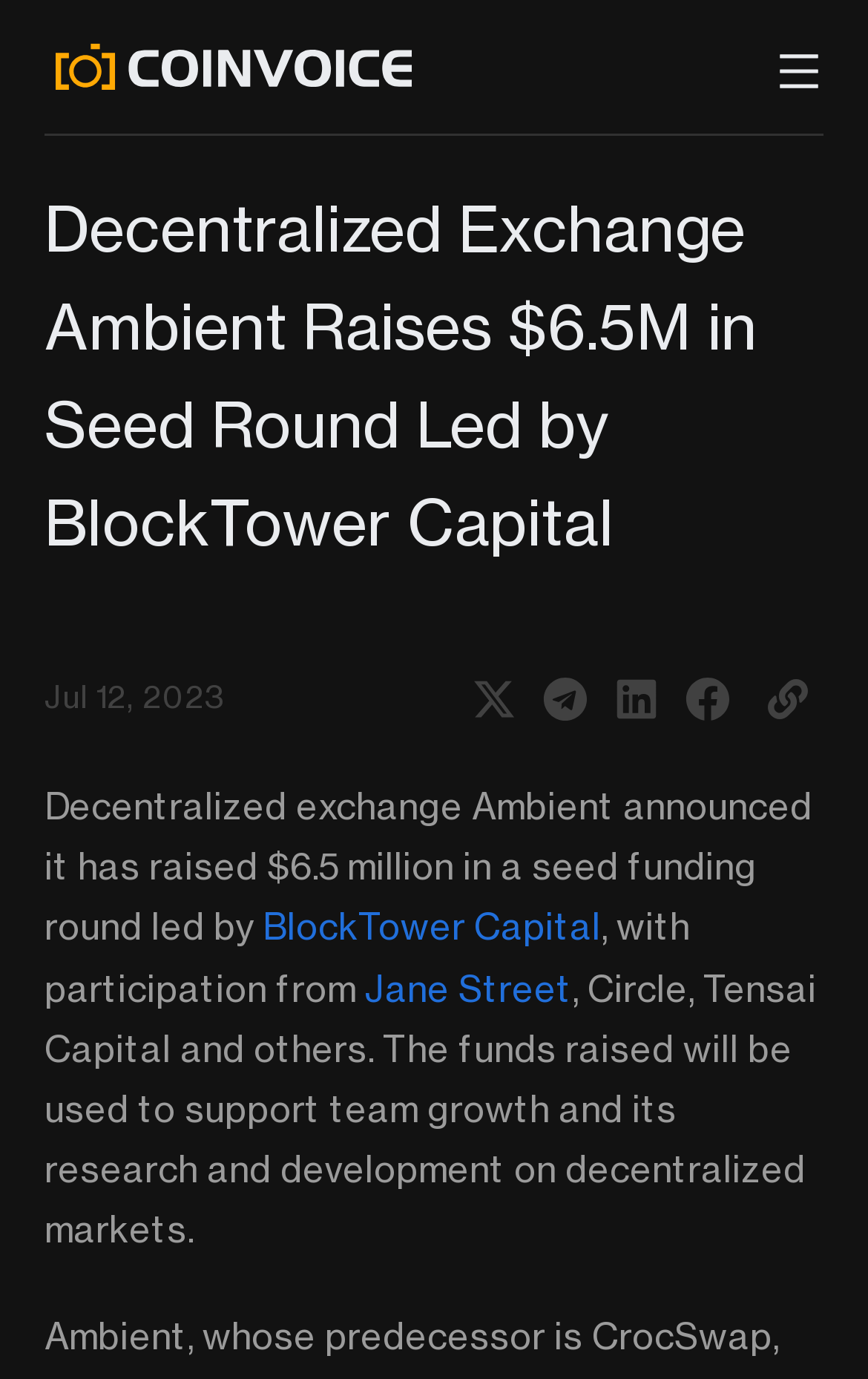Please provide a one-word or short phrase answer to the question:
How many participants are mentioned in the seed funding round?

4